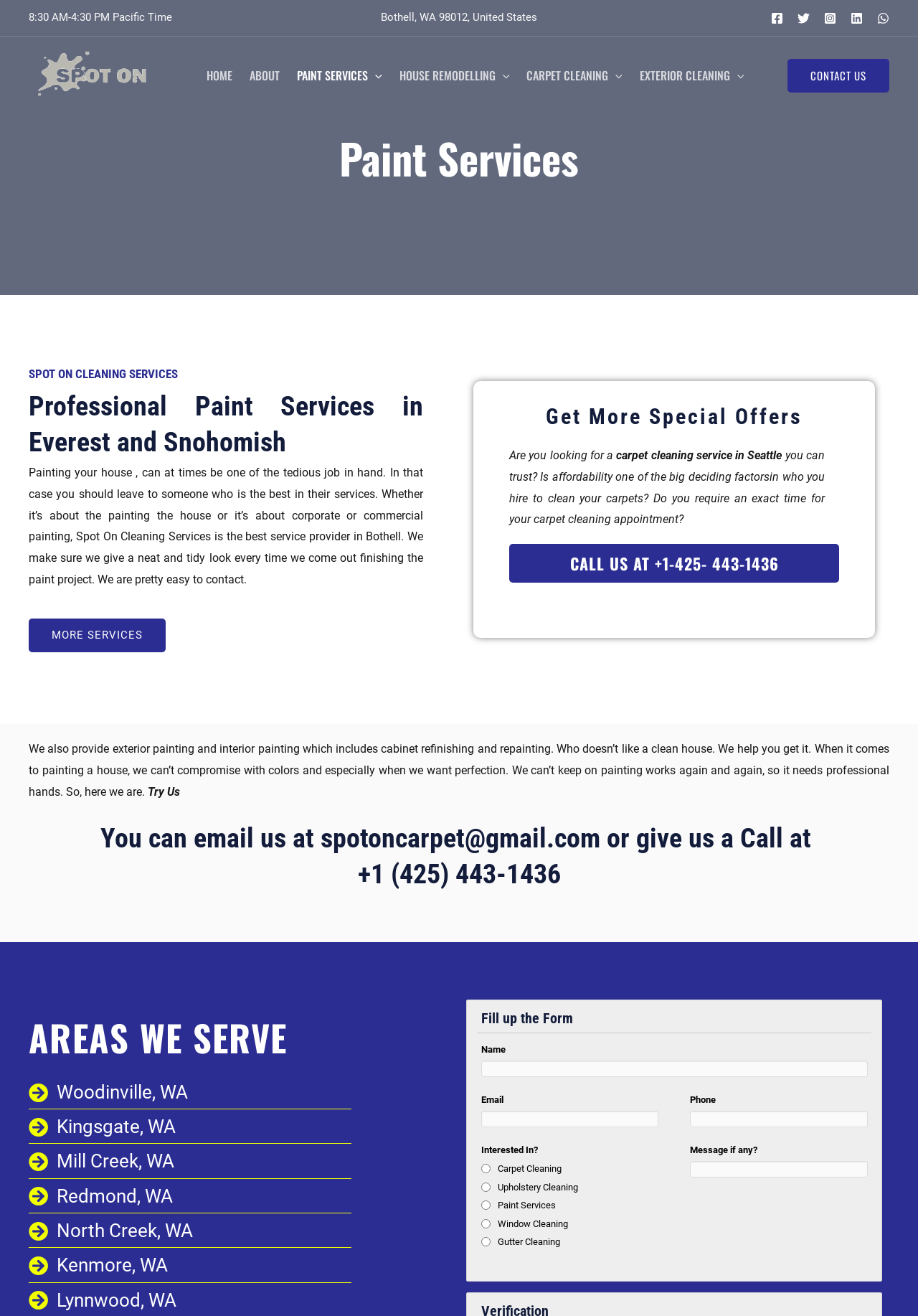Determine the bounding box coordinates for the region that must be clicked to execute the following instruction: "Click on CONTACT US".

[0.858, 0.044, 0.969, 0.07]